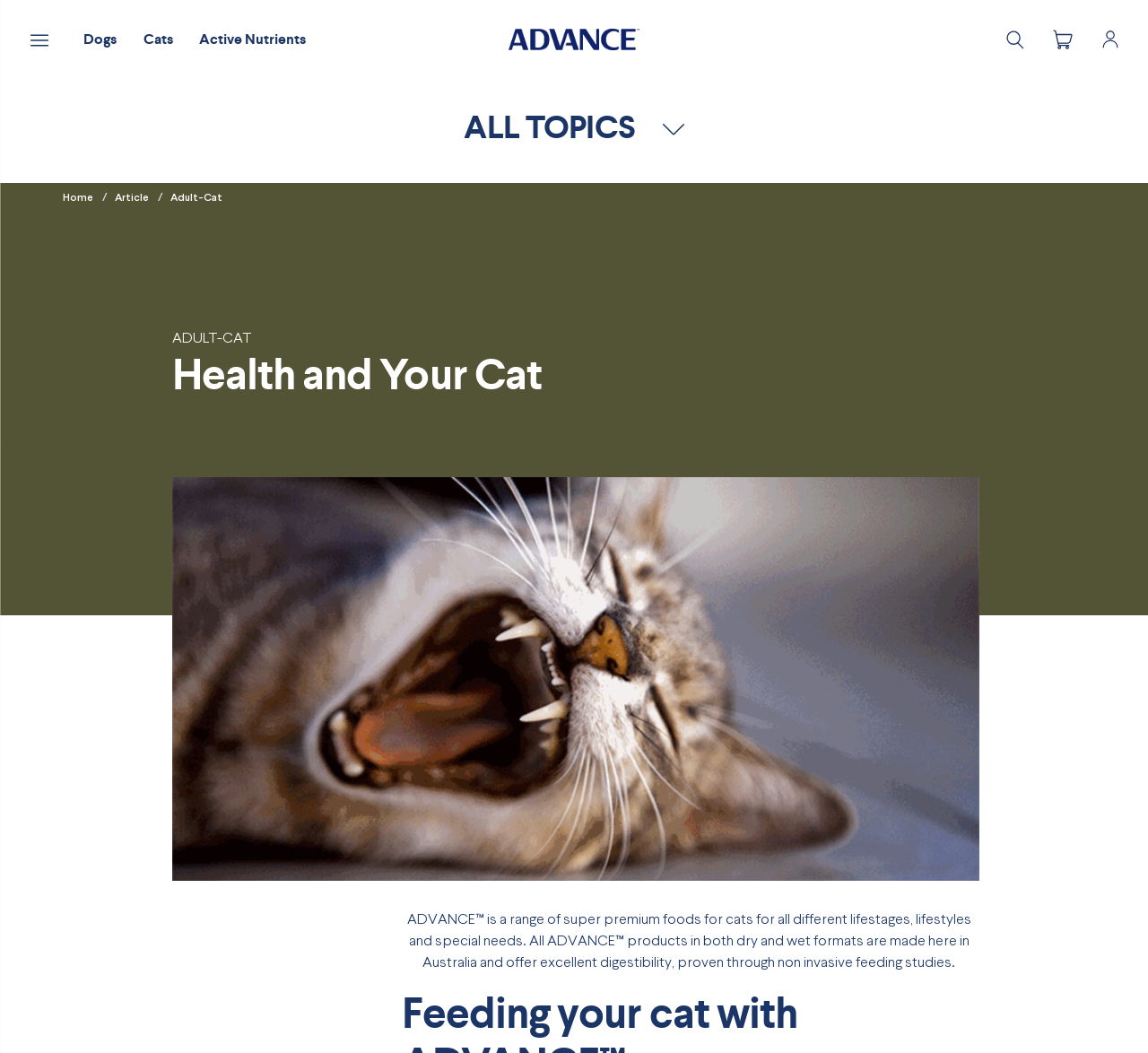Refer to the image and offer a detailed explanation in response to the question: What is the logo of the website?

I found the logo by looking at the top navigation bar, where I saw a link with the text 'Advance-Logo' and an image with the same description. This suggests that the logo of the website is indeed 'Advance-Logo'.